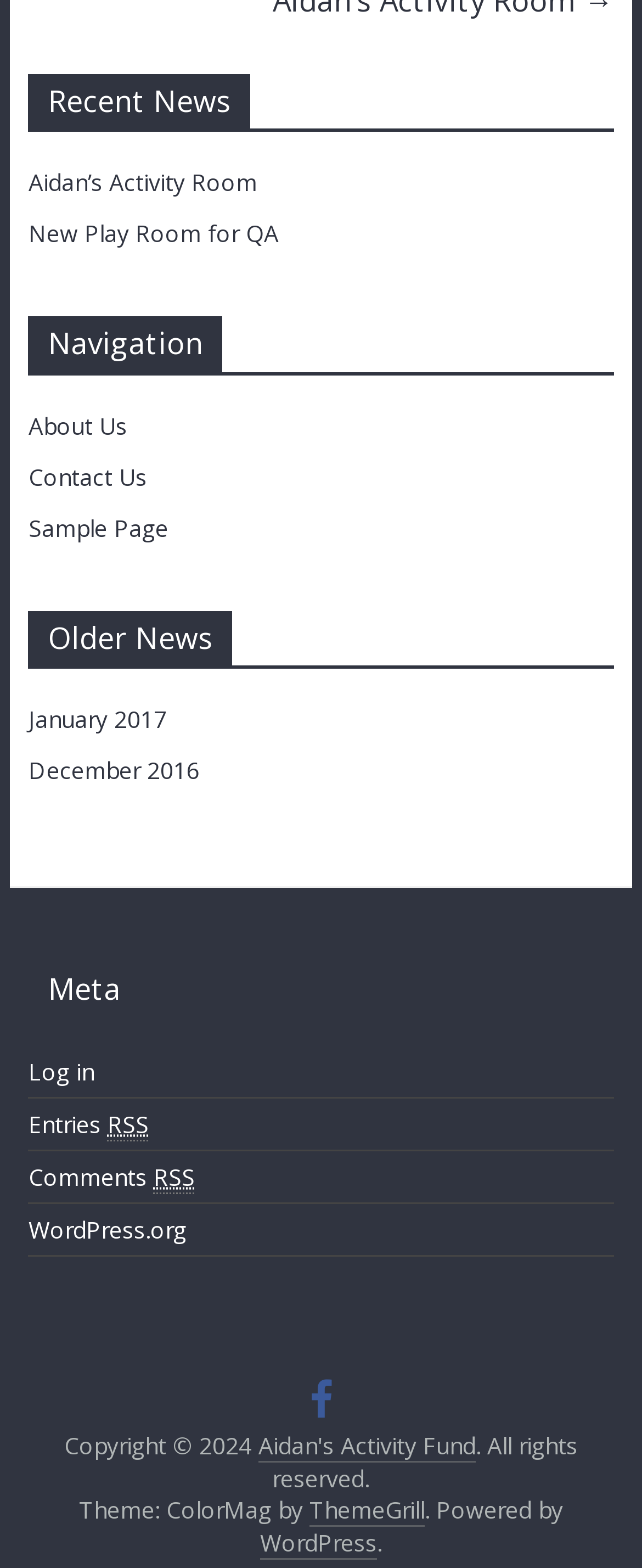Please specify the bounding box coordinates of the clickable region necessary for completing the following instruction: "View recent news". The coordinates must consist of four float numbers between 0 and 1, i.e., [left, top, right, bottom].

[0.044, 0.106, 0.4, 0.126]